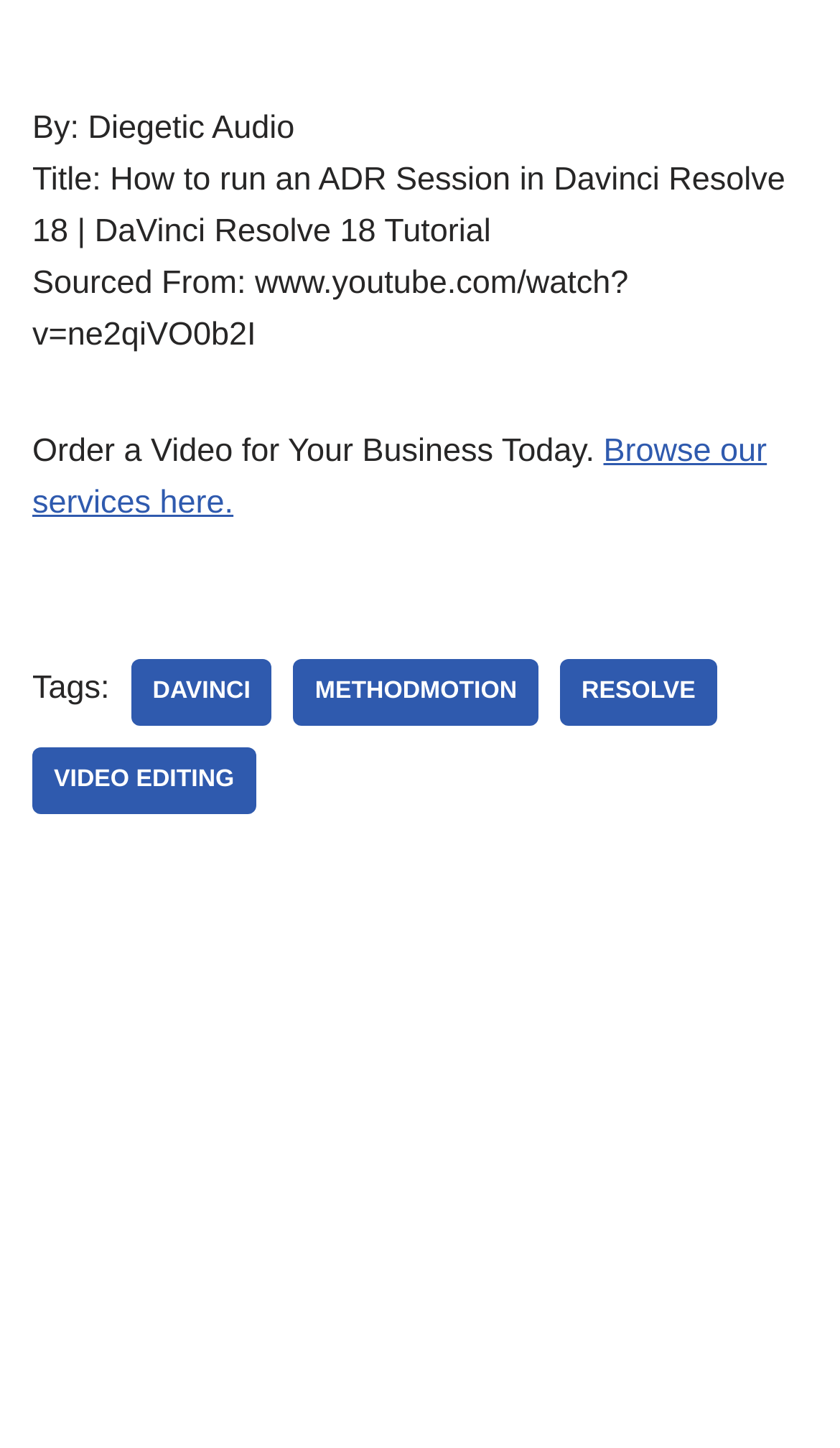Who is the author of the content?
Give a detailed explanation using the information visible in the image.

The author of the content is mentioned at the top of the webpage, where it says 'By: Diegetic Audio'.